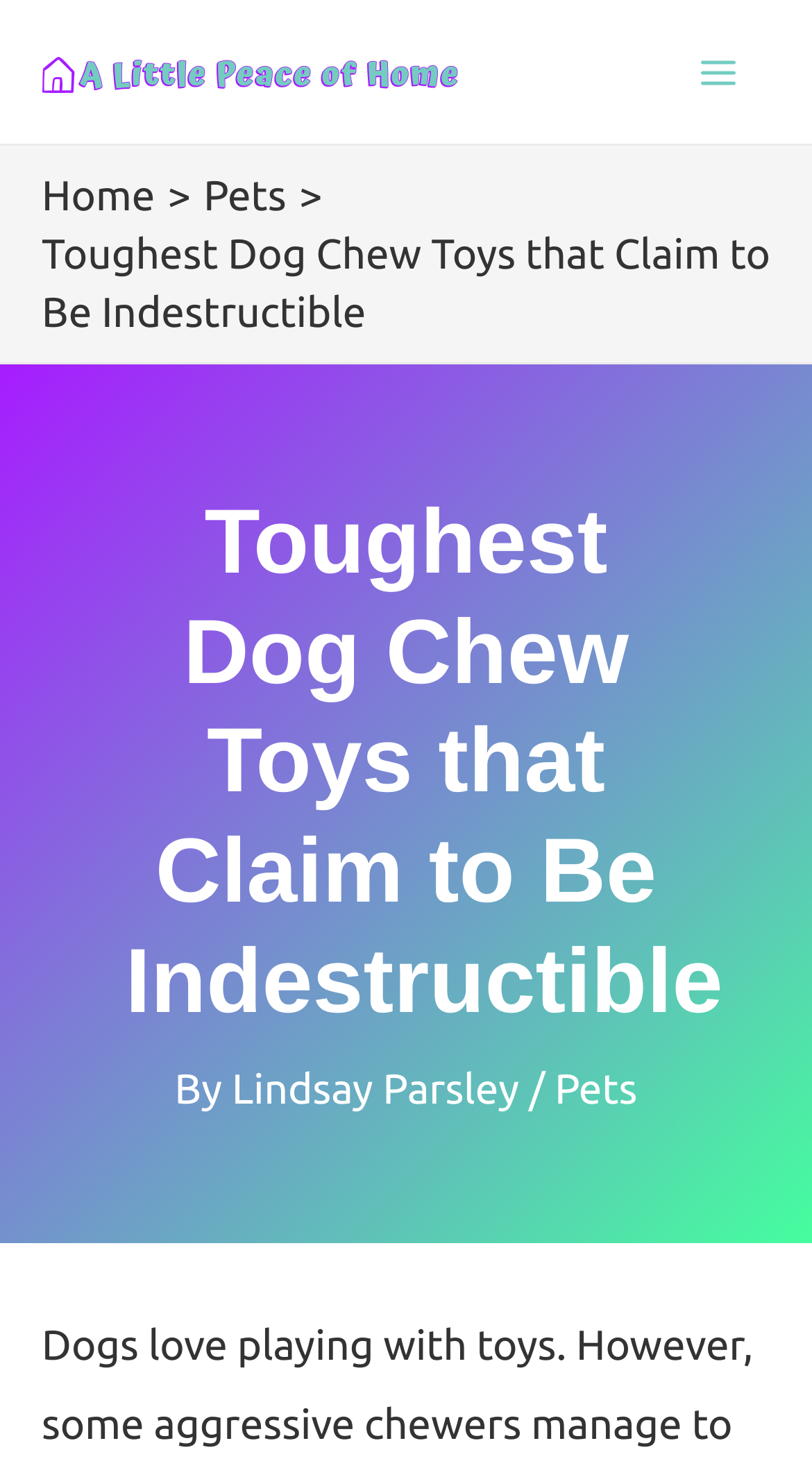Given the description: "Lindsay Parsley", determine the bounding box coordinates of the UI element. The coordinates should be formatted as four float numbers between 0 and 1, [left, top, right, bottom].

[0.285, 0.729, 0.651, 0.762]